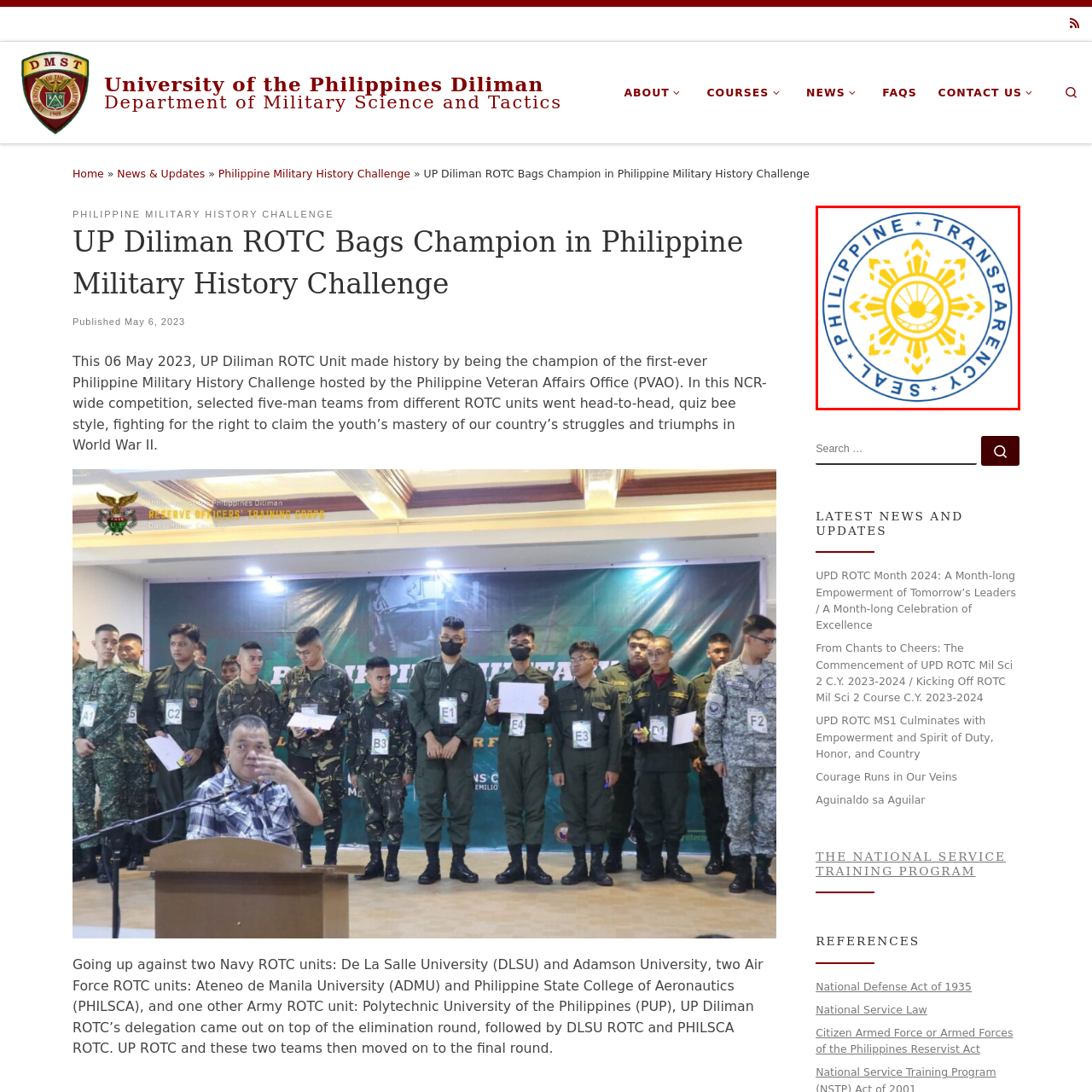Look at the area within the red bounding box, provide a one-word or phrase response to the following question: What are the dominant colors of the Philippine Transparency Seal?

Yellow and blue